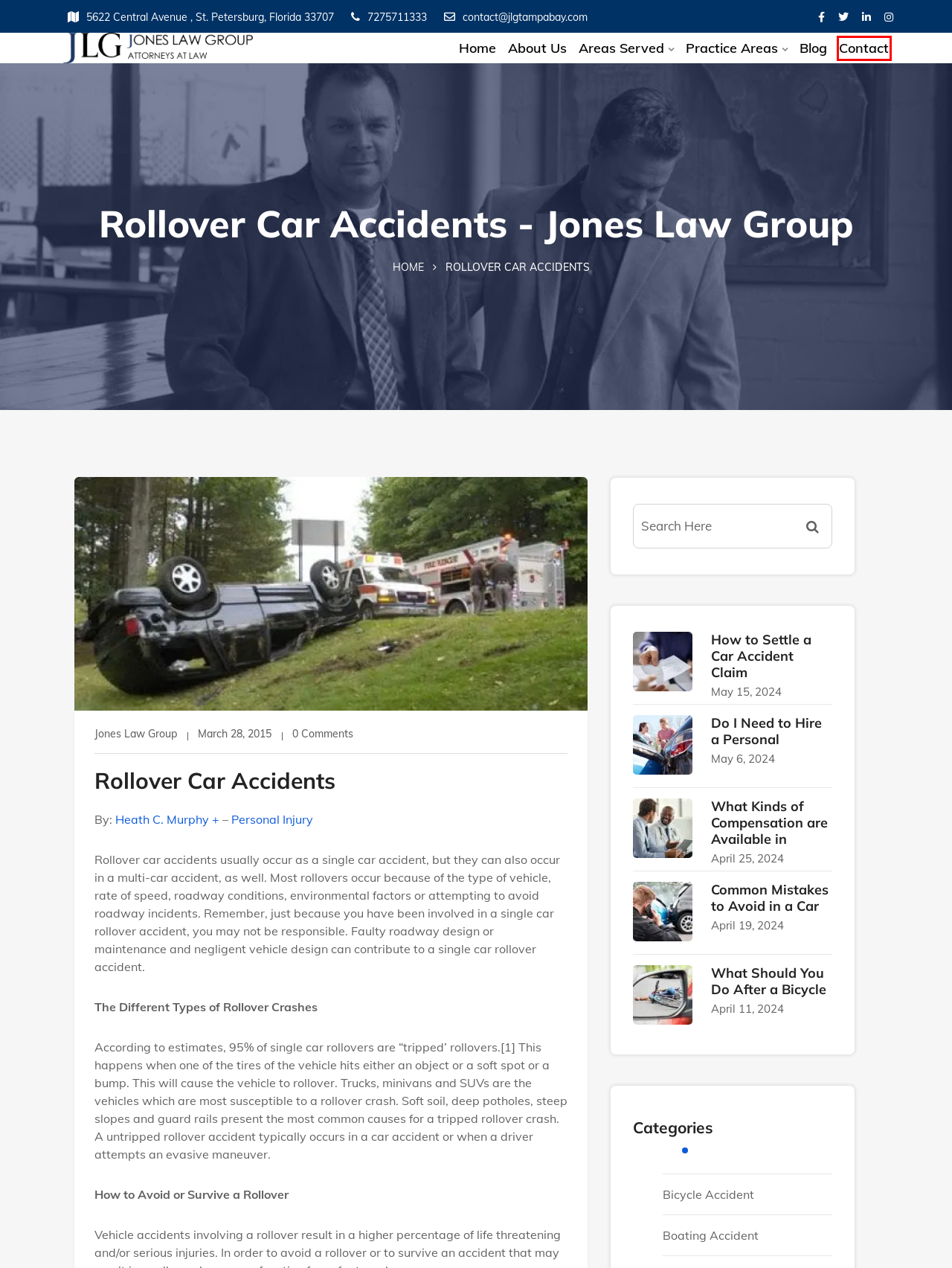Examine the screenshot of the webpage, which has a red bounding box around a UI element. Select the webpage description that best fits the new webpage after the element inside the red bounding box is clicked. Here are the choices:
A. St. Petersburg Personal Injury Attorneys - Jones Law Group
B. Contact Jones Law Group: Premier Personal Injury Law Firm
C. Personal Injury Archives - Jones Law Group
D. Common Mistakes to Avoid in a Car Accident Case - Jones Law Group
E. How to Settle a Car Accident Claim Without a Lawyer - Jones Law Group
F. What Kinds of Compensation are Available in a Spinal Cord Injury Case?
G. Jones Law Group: Premier Personal Injury Attorneys in Florida
H. What Should You Do After a Bicycle Accident? - Jones Law Group

B